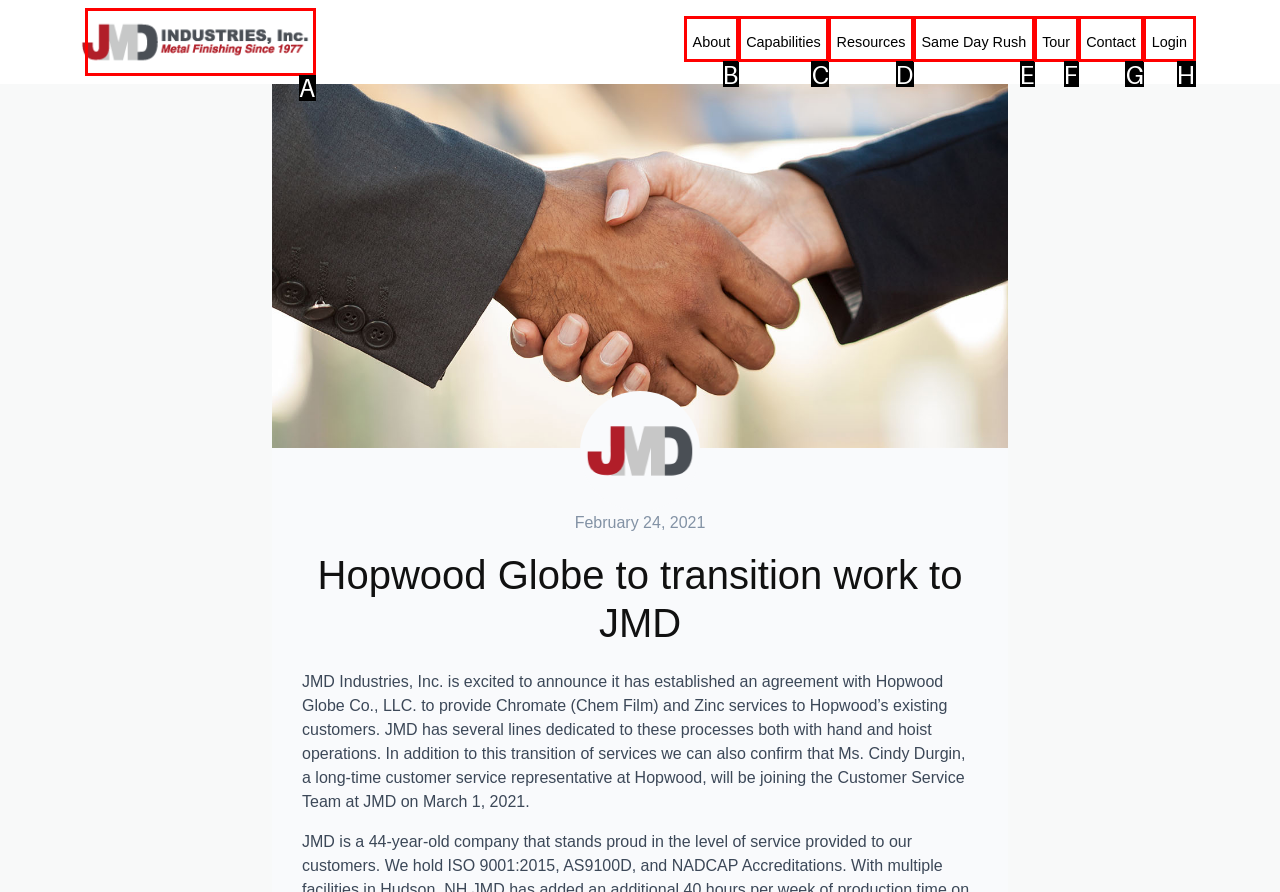Determine the HTML element that best aligns with the description: Your Business
Answer with the appropriate letter from the listed options.

None